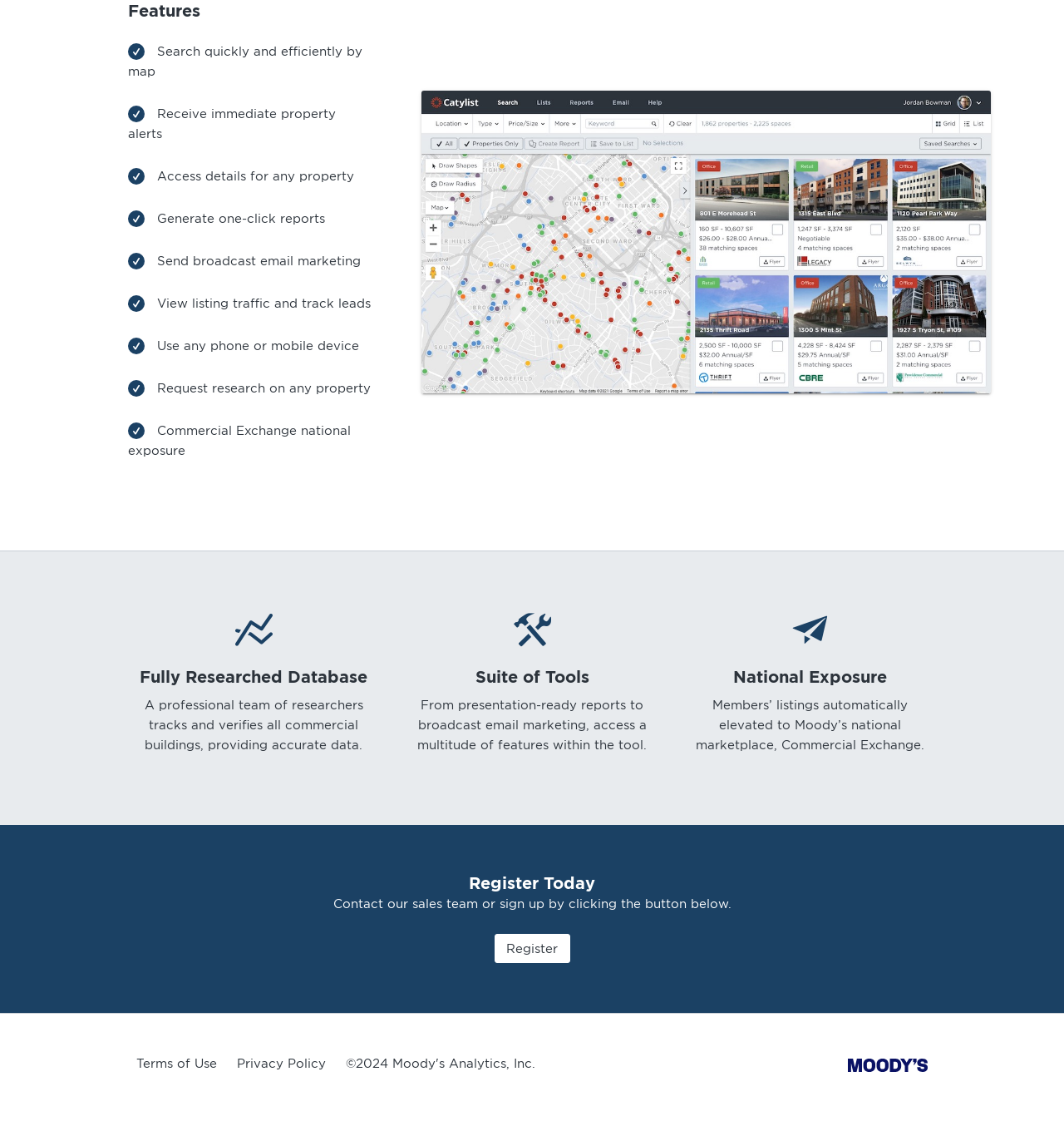Use the information in the screenshot to answer the question comprehensively: What can be generated with one click on this website?

One of the features listed on the webpage is the ability to 'Generate one-click reports', which suggests that users can create reports with a single click.